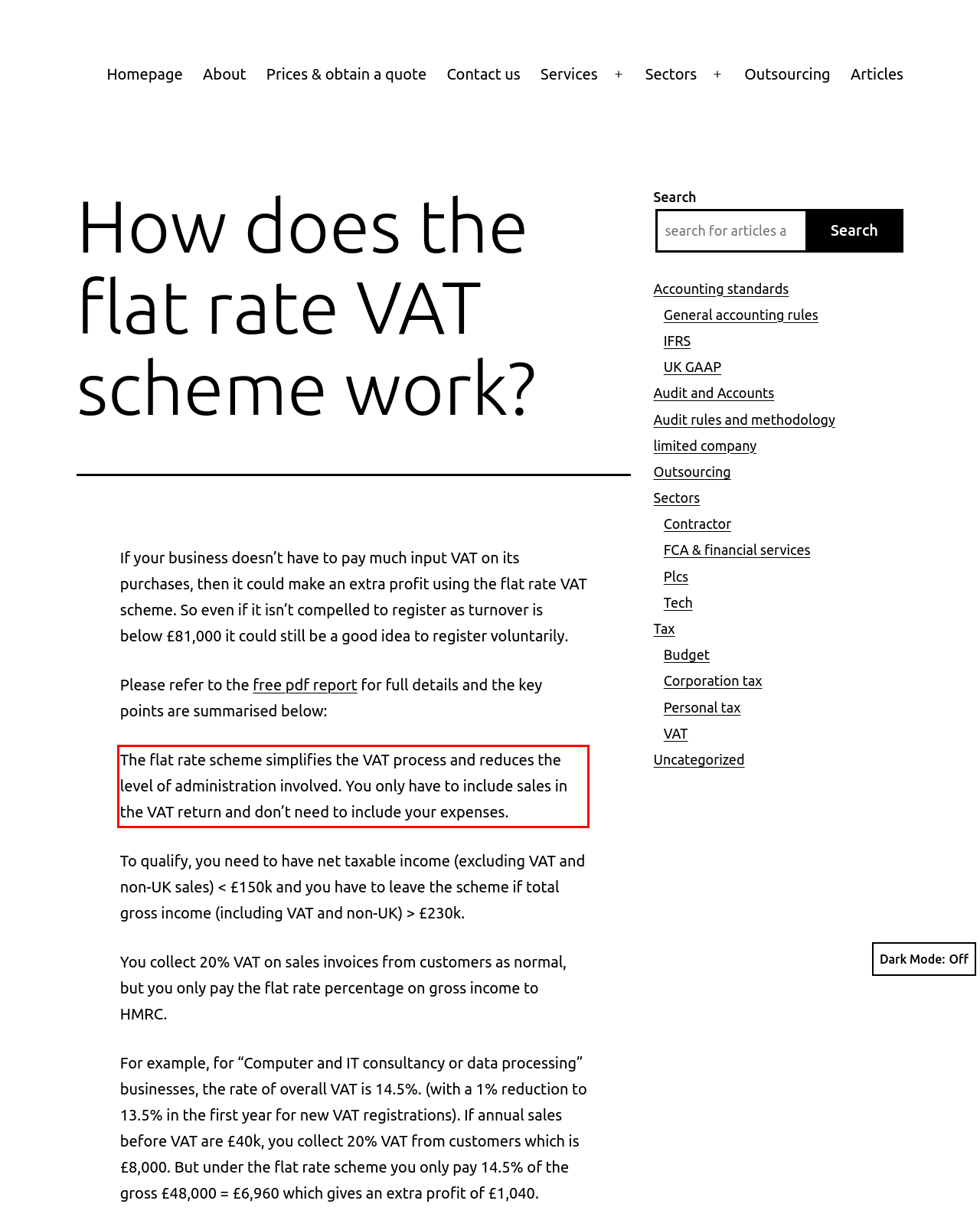Please analyze the provided webpage screenshot and perform OCR to extract the text content from the red rectangle bounding box.

The flat rate scheme simplifies the VAT process and reduces the level of administration involved. You only have to include sales in the VAT return and don’t need to include your expenses.